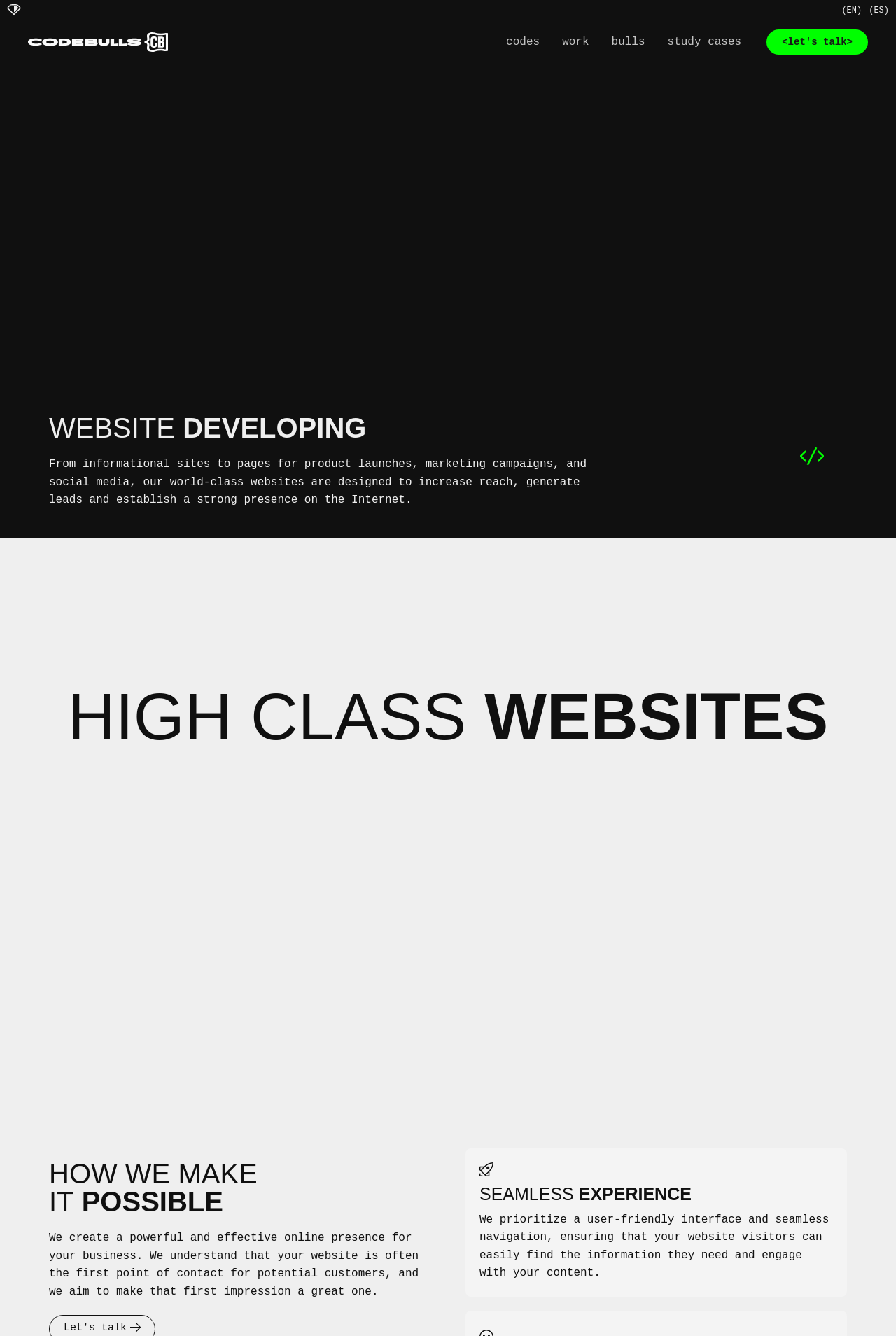What is the goal of the website for businesses?
Using the picture, provide a one-word or short phrase answer.

To make a great first impression